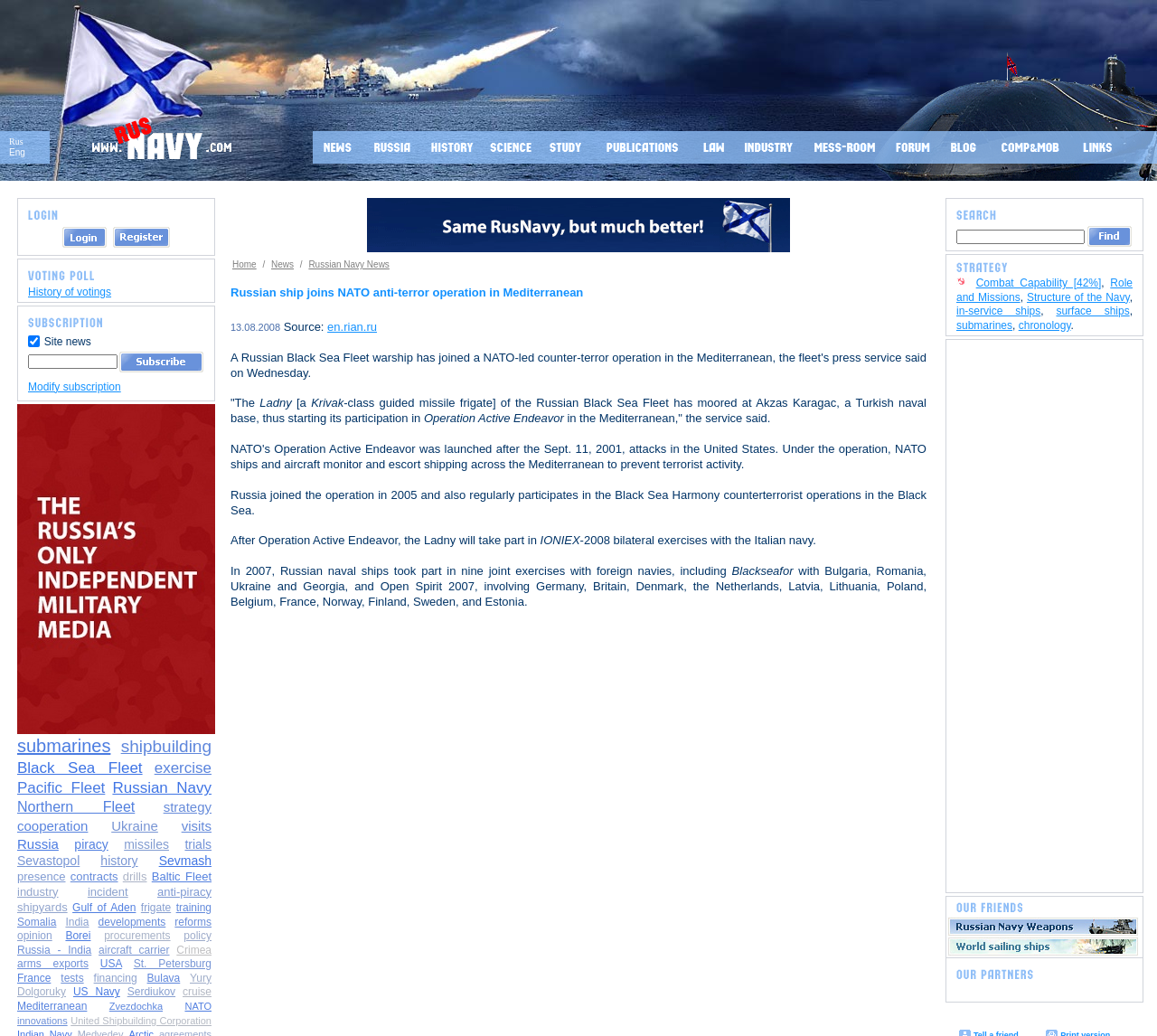What is the purpose of the table at the top?
Provide a detailed answer to the question using information from the image.

The table at the top of the webpage contains checkboxes and a submit button, suggesting that it is used for managing subscriptions to site news or other updates. The presence of a textbox for entering an email address further supports this conclusion.